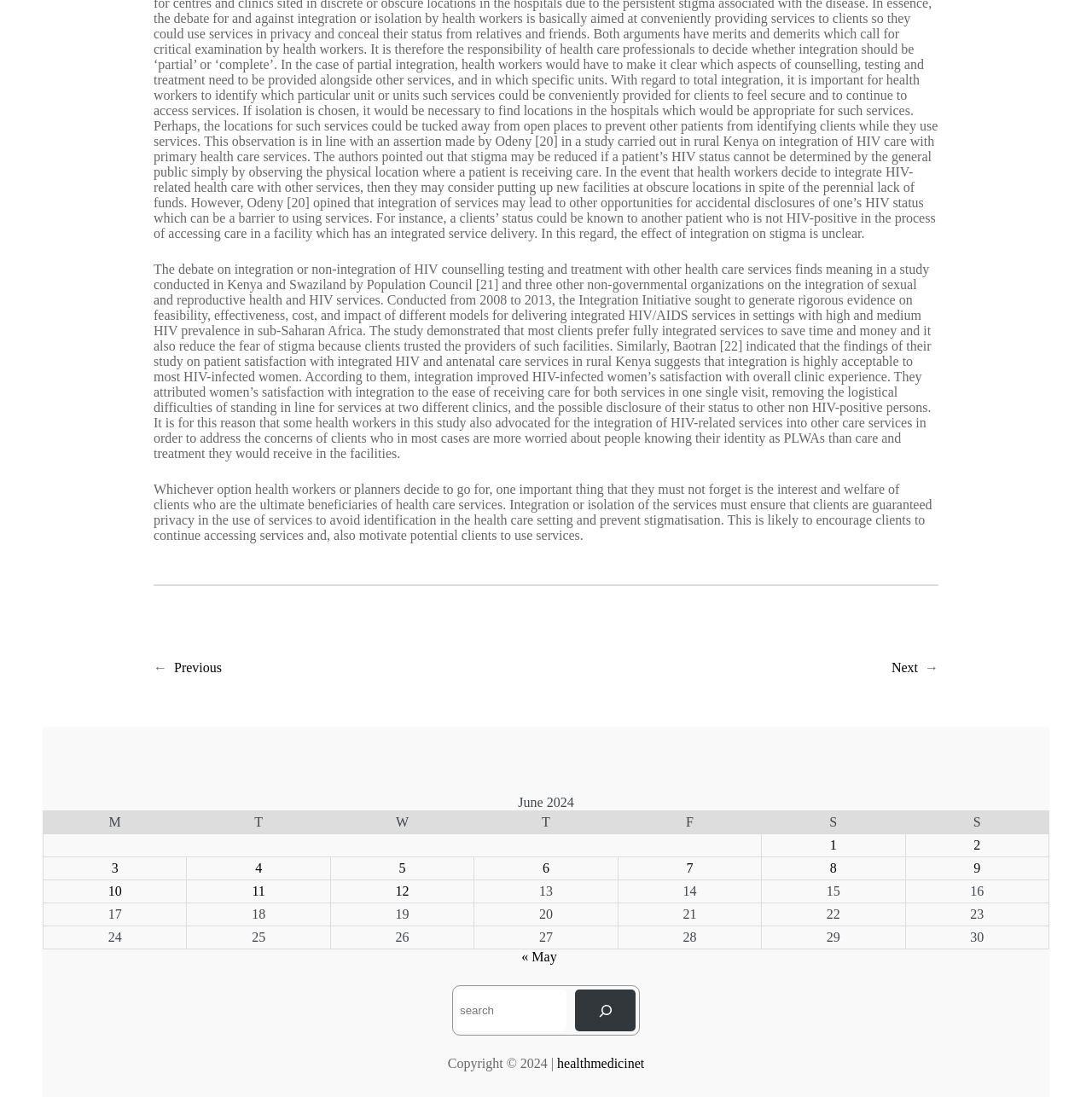Locate the UI element described by name="s" placeholder="search" and provide its bounding box coordinates. Use the format (top-left x, top-left y, bottom-right x, bottom-right y) with all values as floating point numbers between 0 and 1.

[0.418, 0.902, 0.519, 0.94]